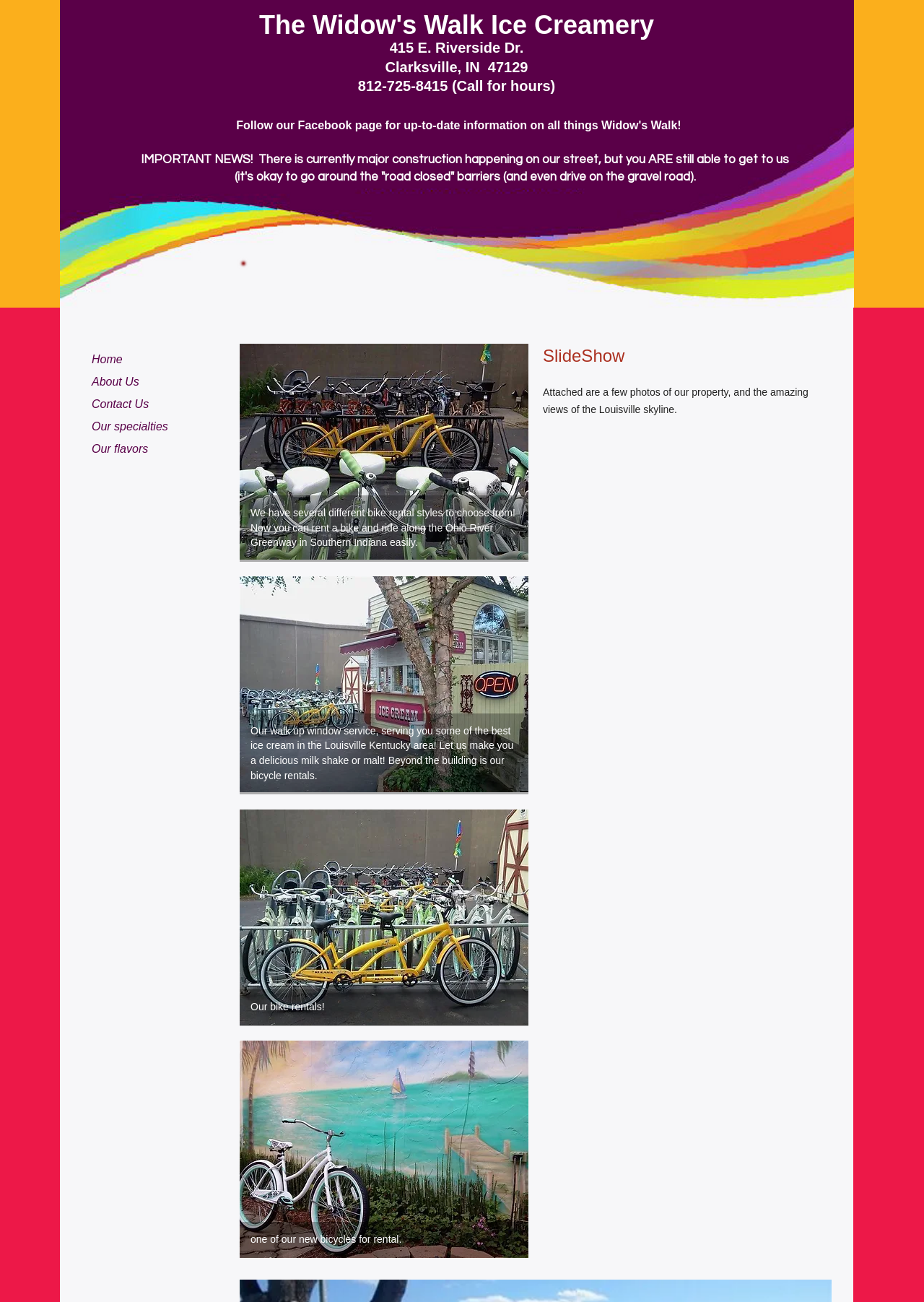What is available for rent?
Using the visual information, answer the question in a single word or phrase.

Bikes